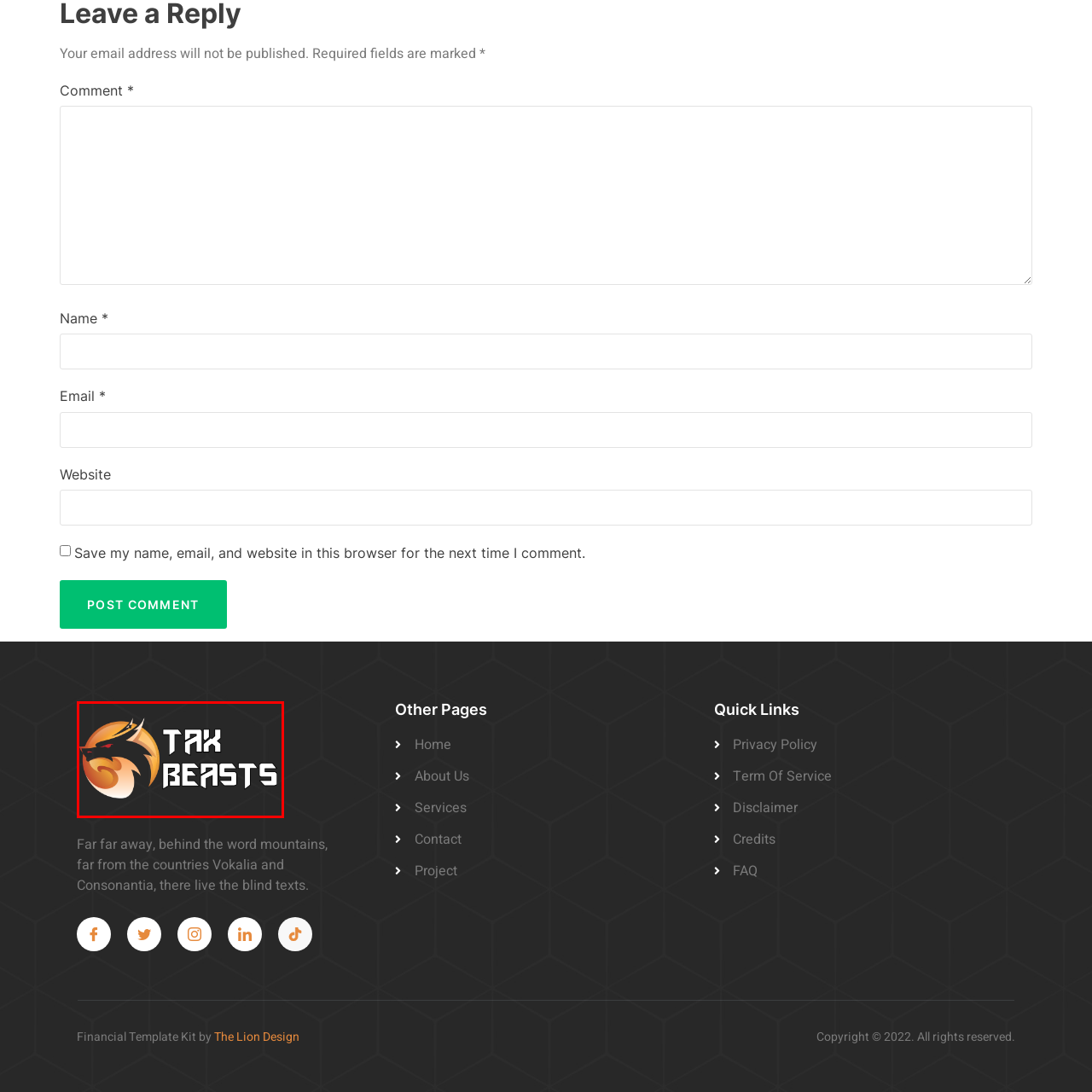Observe the image enclosed by the red border and respond to the subsequent question with a one-word or short phrase:
What is the theme of the 'Tax Beasts' brand?

tackling taxes with power